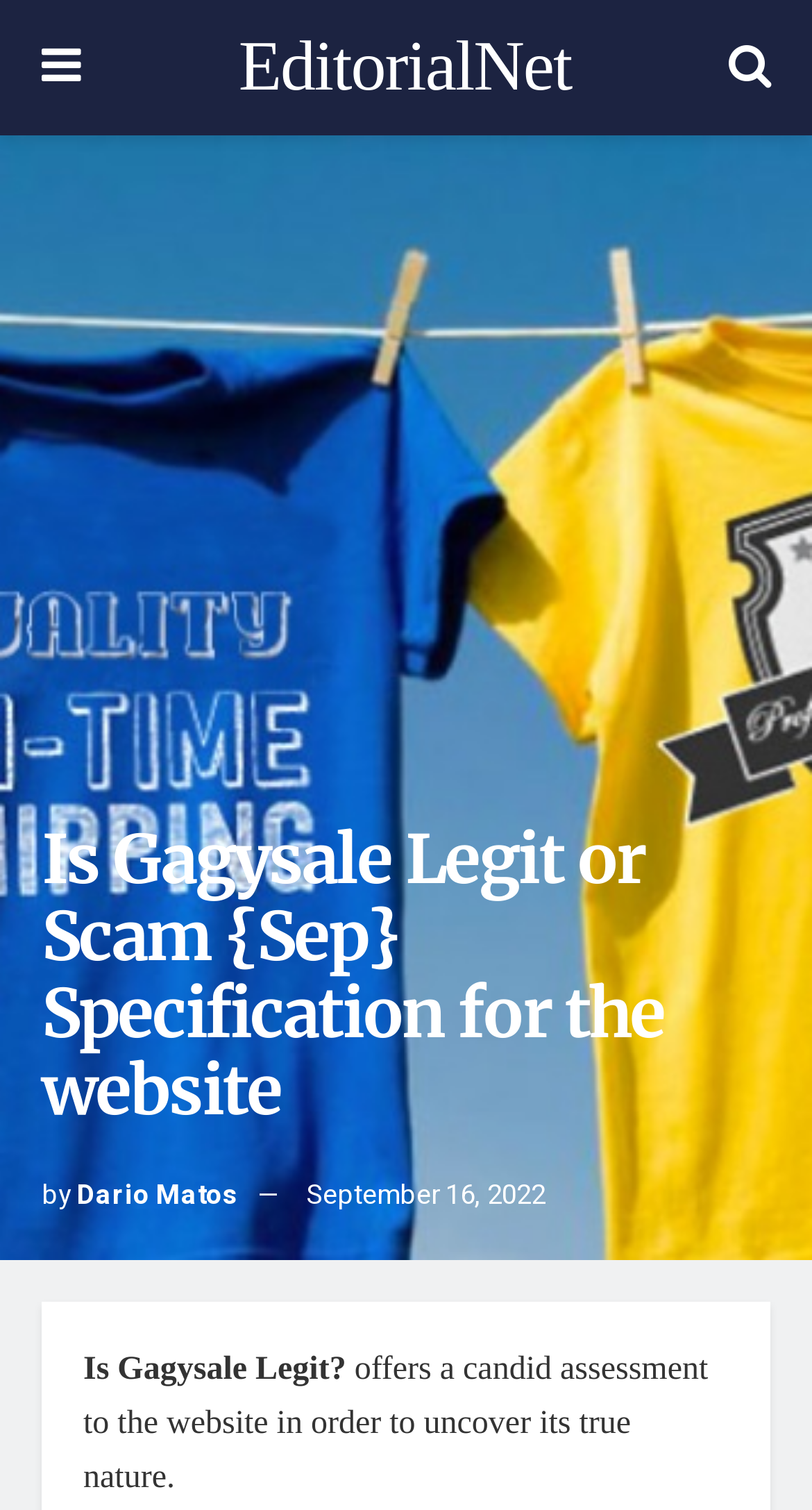Generate a comprehensive caption for the webpage you are viewing.

The webpage appears to be an article or review about the legitimacy of a website called Gagysale. At the top left corner, there is a link with a Facebook icon, and next to it, a link with the website's name, EditorialNet. On the opposite side, at the top right corner, there is a link with a Twitter icon. 

Below these links, there is a main heading that reads "Is Gagysale Legit or Scam {Sep} Specification for the website". Underneath the heading, the author's name, Dario Matos, is mentioned, along with the date of publication, September 16, 2022. 

The main content of the article starts with a question, "Is Gagysale Legit?", followed by a brief description that the article offers a candid assessment of the website to uncover its true nature.